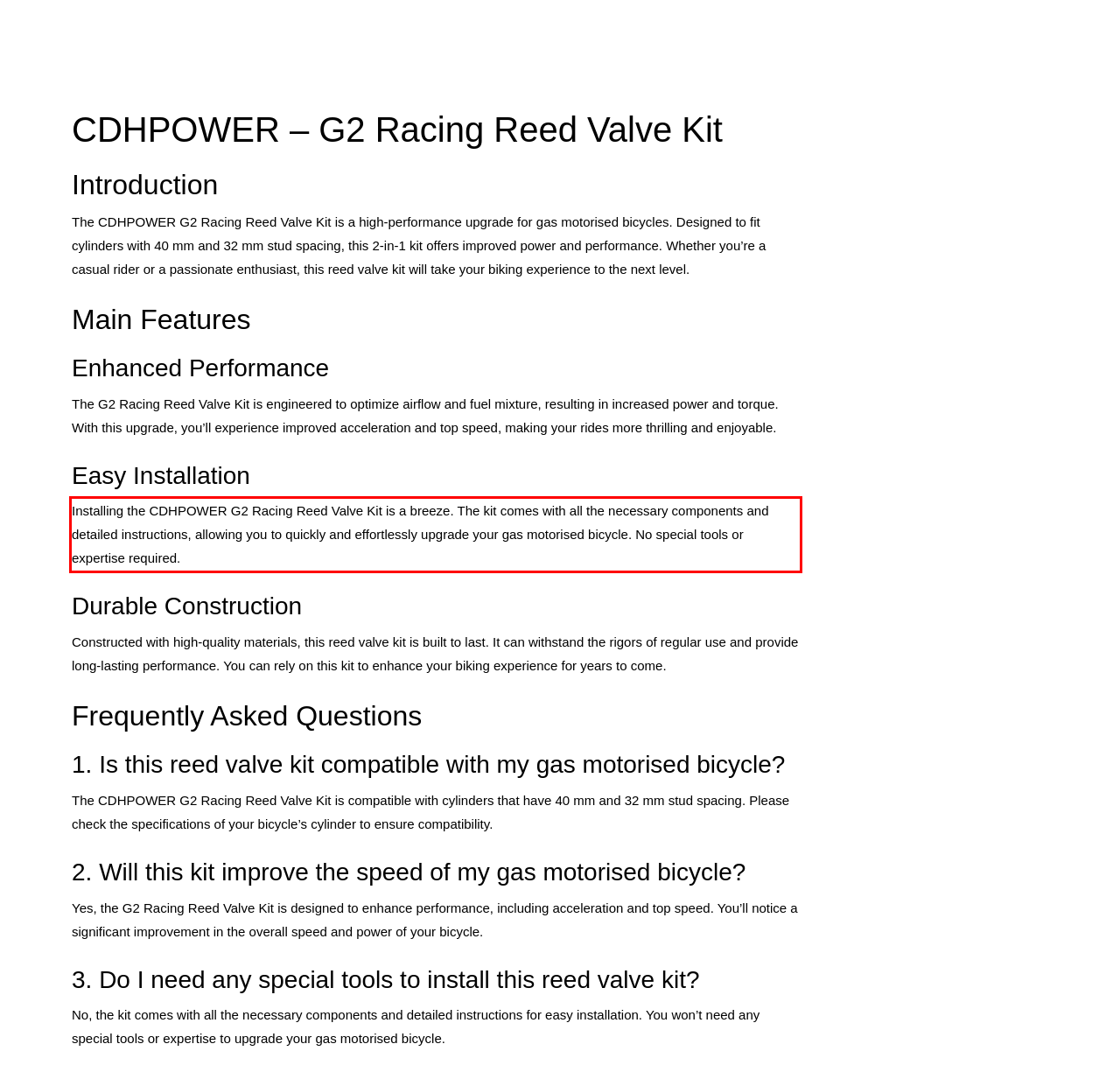In the screenshot of the webpage, find the red bounding box and perform OCR to obtain the text content restricted within this red bounding box.

Installing the CDHPOWER G2 Racing Reed Valve Kit is a breeze. The kit comes with all the necessary components and detailed instructions, allowing you to quickly and effortlessly upgrade your gas motorised bicycle. No special tools or expertise required.